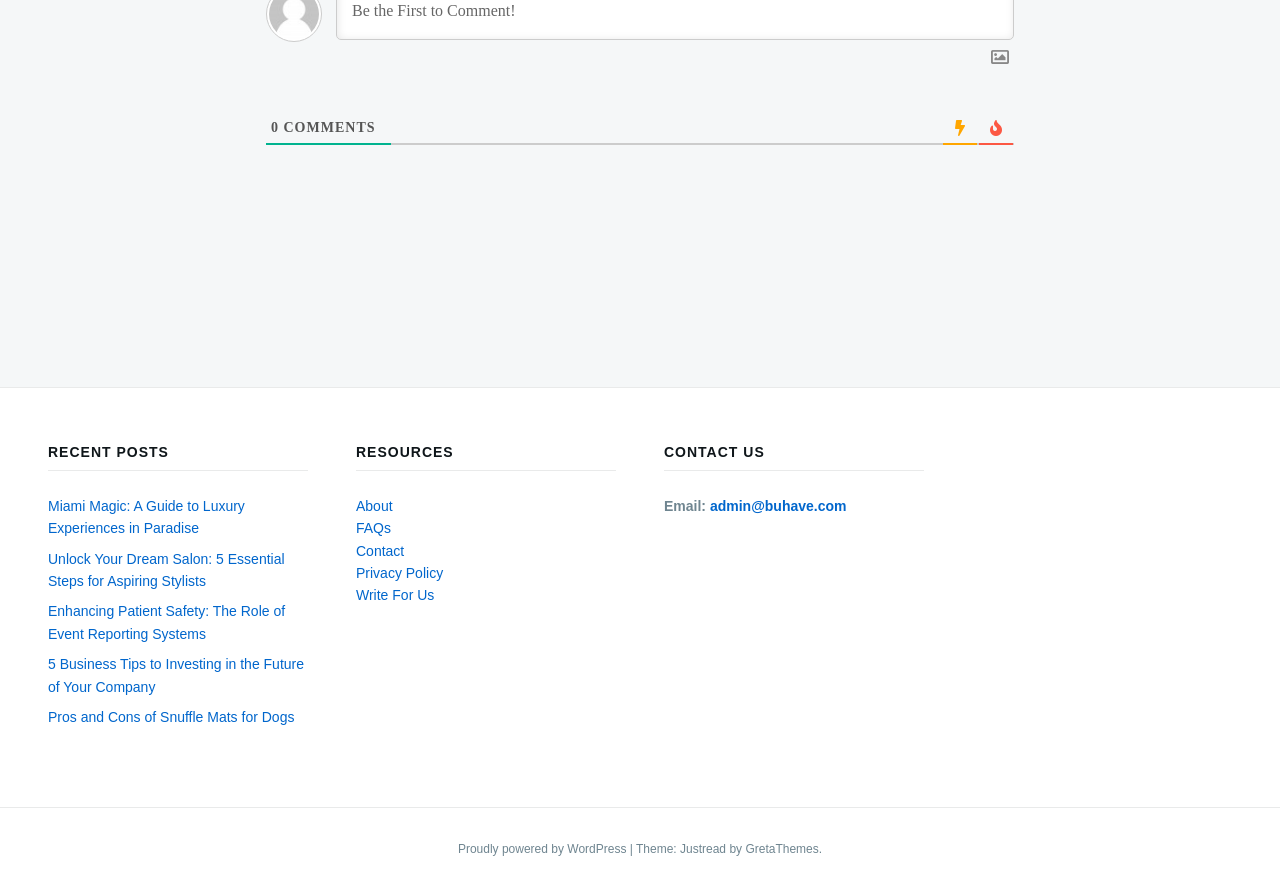What is the platform used to power the website?
Using the image as a reference, answer the question in detail.

The footer section of the website has a link 'Proudly powered by WordPress', which indicates that the platform used to power the website is WordPress.